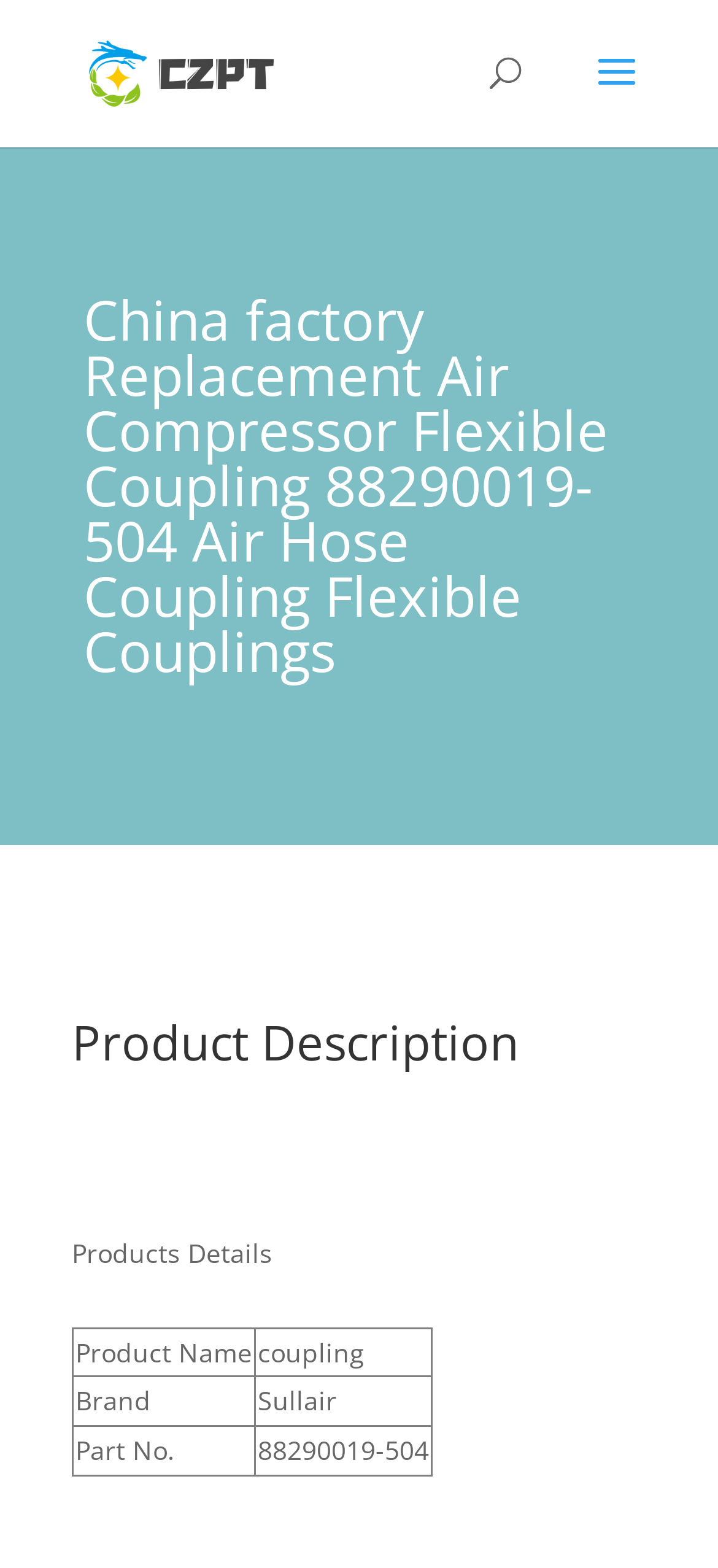What type of coupling is described on the webpage?
Carefully examine the image and provide a detailed answer to the question.

I found the type of coupling by looking at the heading 'China factory Replacement Air Compressor Flexible Coupling 88290019-504 Air Hose Coupling Flexible Couplings' and the link 'flexible coupling' at the top of the page.